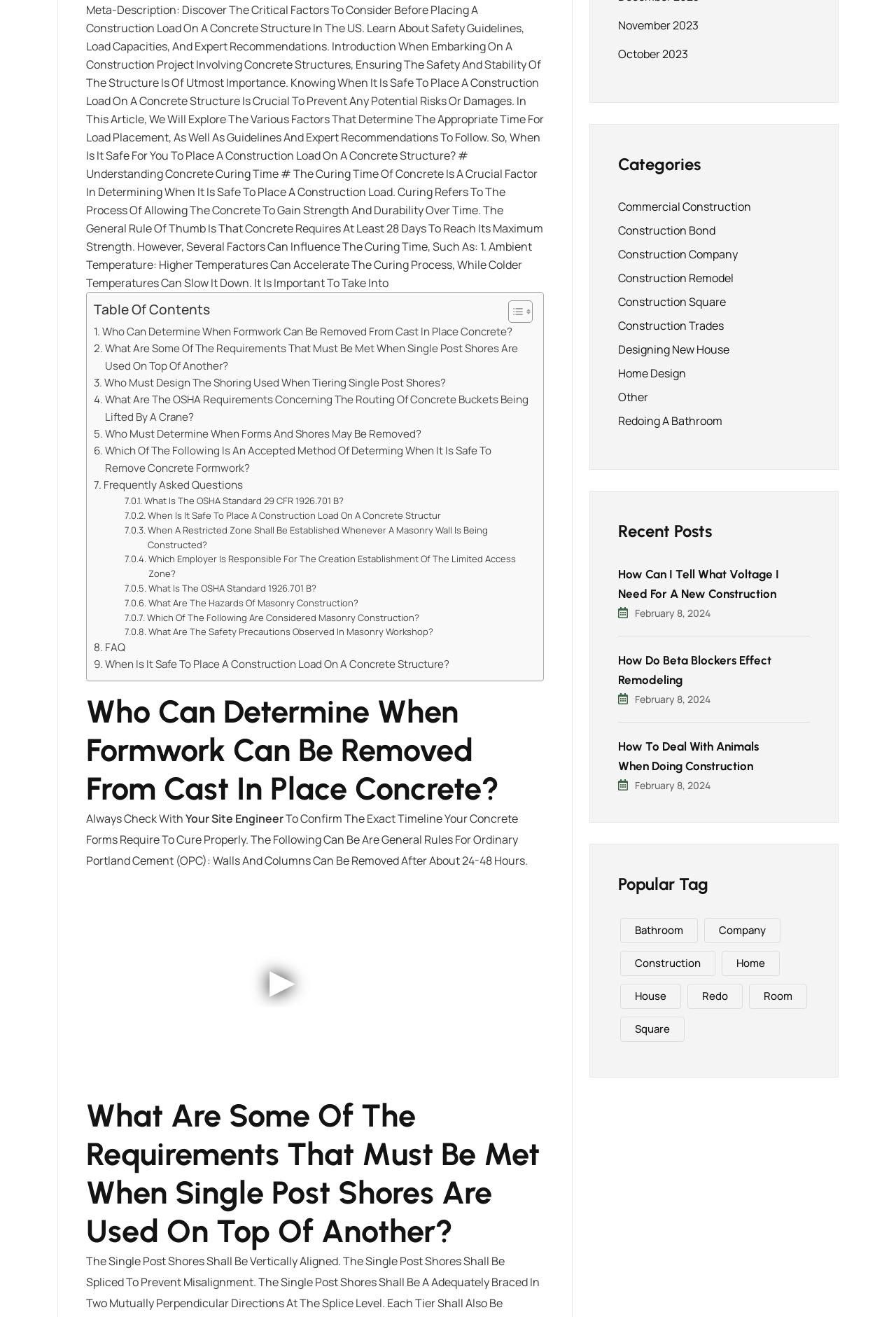Determine the bounding box for the UI element as described: "on a construction project". The coordinates should be represented as four float numbers between 0 and 1, formatted as [left, top, right, bottom].

[0.096, 0.029, 0.572, 0.055]